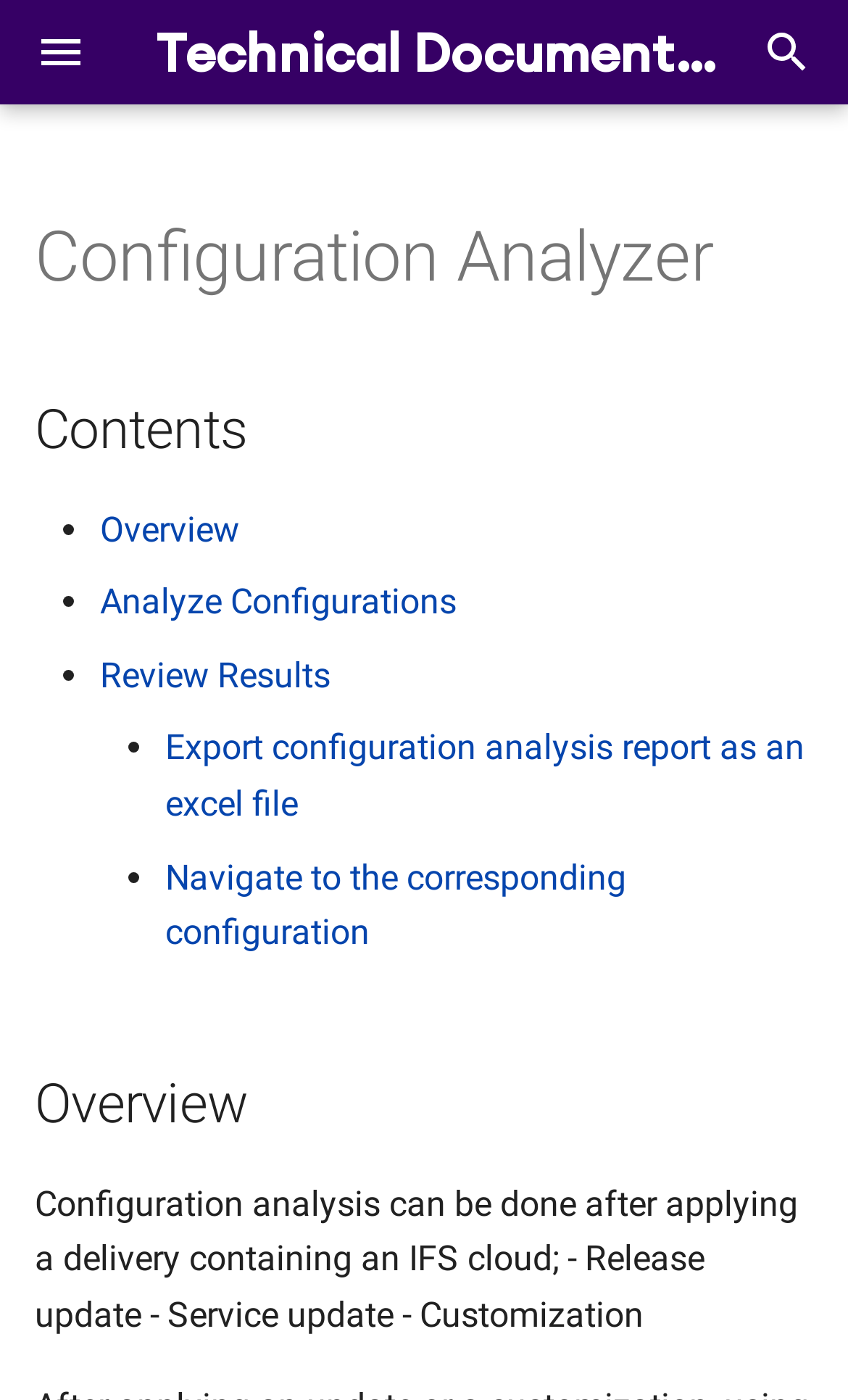Using the elements shown in the image, answer the question comprehensively: What is the purpose of the search box?

The search box is located in the top right corner of the webpage, and it is likely used to search for specific topics or keywords within the technical documentation for the Configuration Analyzer. This allows users to quickly find relevant information within the documentation.